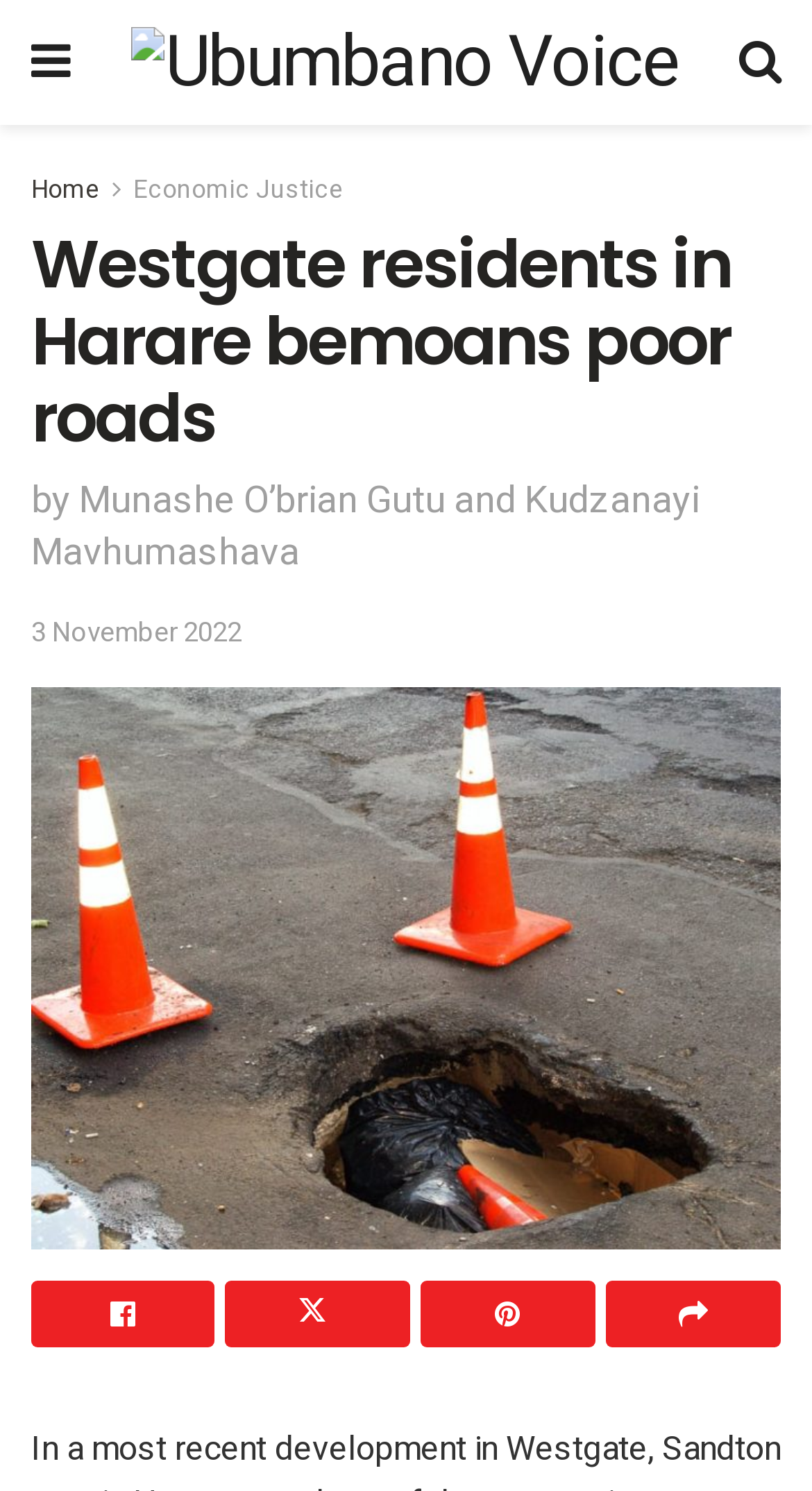Find the headline of the webpage and generate its text content.

Westgate residents in Harare bemoans poor roads